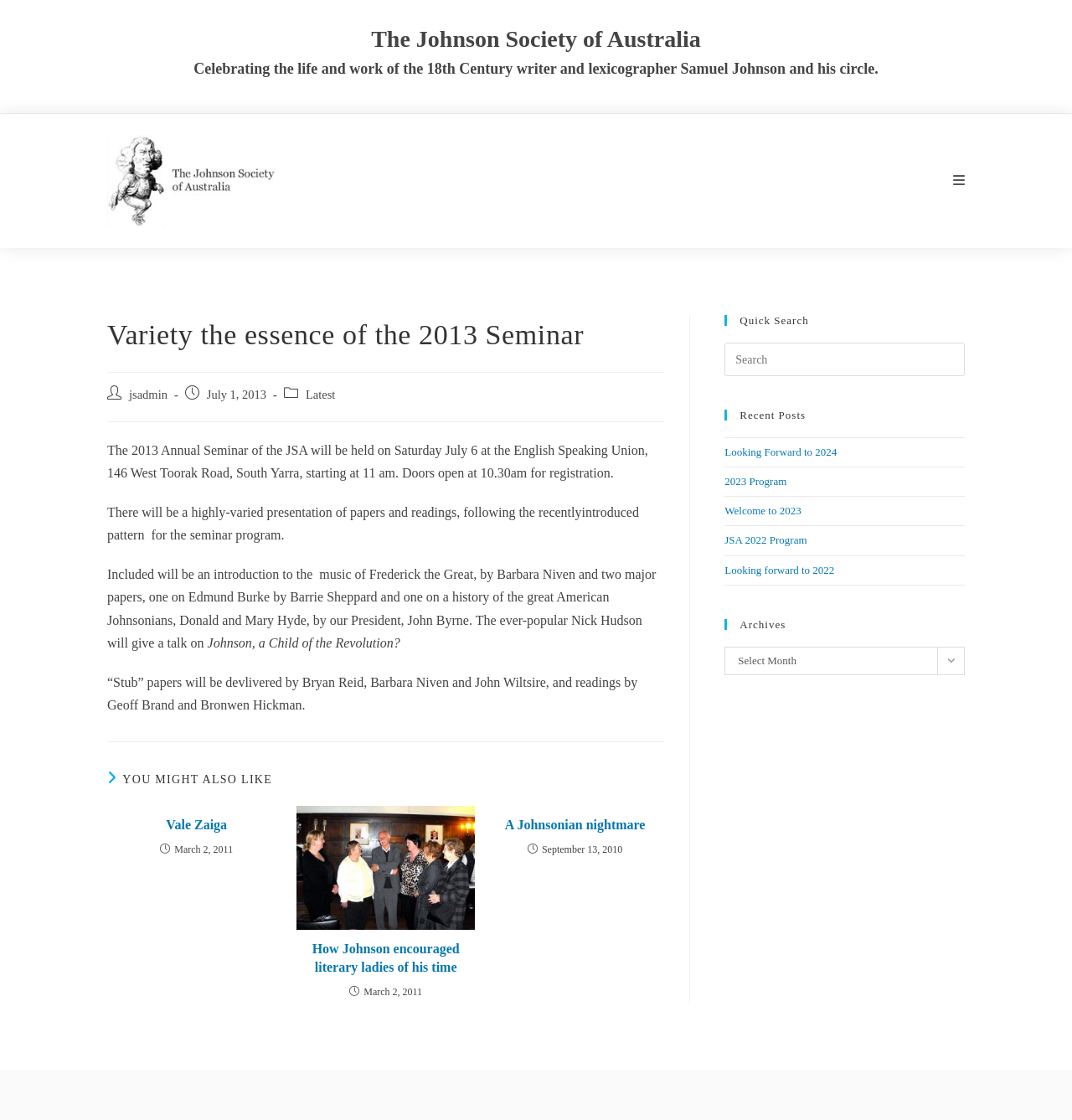Determine the bounding box coordinates for the area that needs to be clicked to fulfill this task: "Read more about the article 'How Johnson encouraged literary ladies of his time'". The coordinates must be given as four float numbers between 0 and 1, i.e., [left, top, right, bottom].

[0.277, 0.719, 0.443, 0.83]